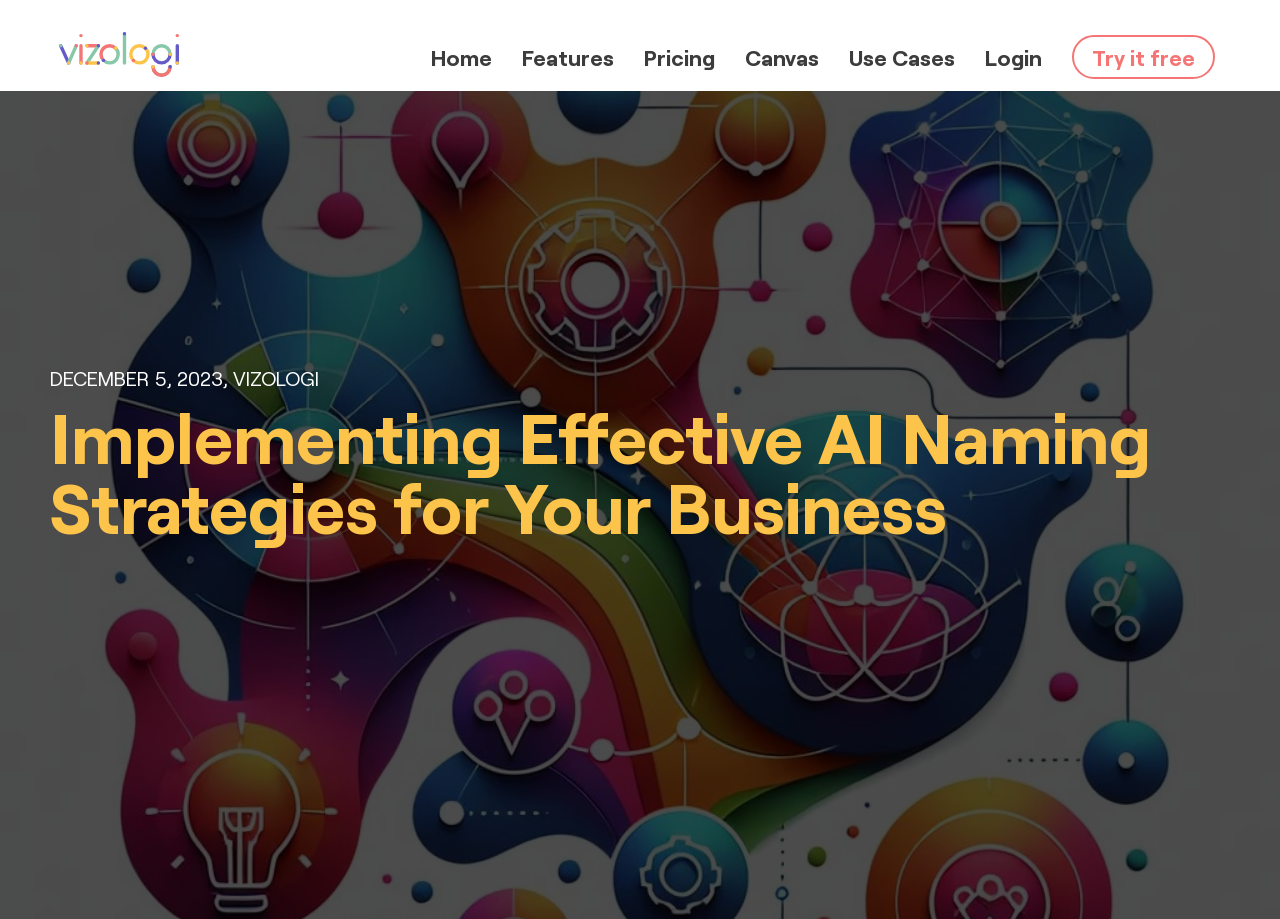Please extract the webpage's main title and generate its text content.

Implementing Effective AI Naming Strategies for Your Business